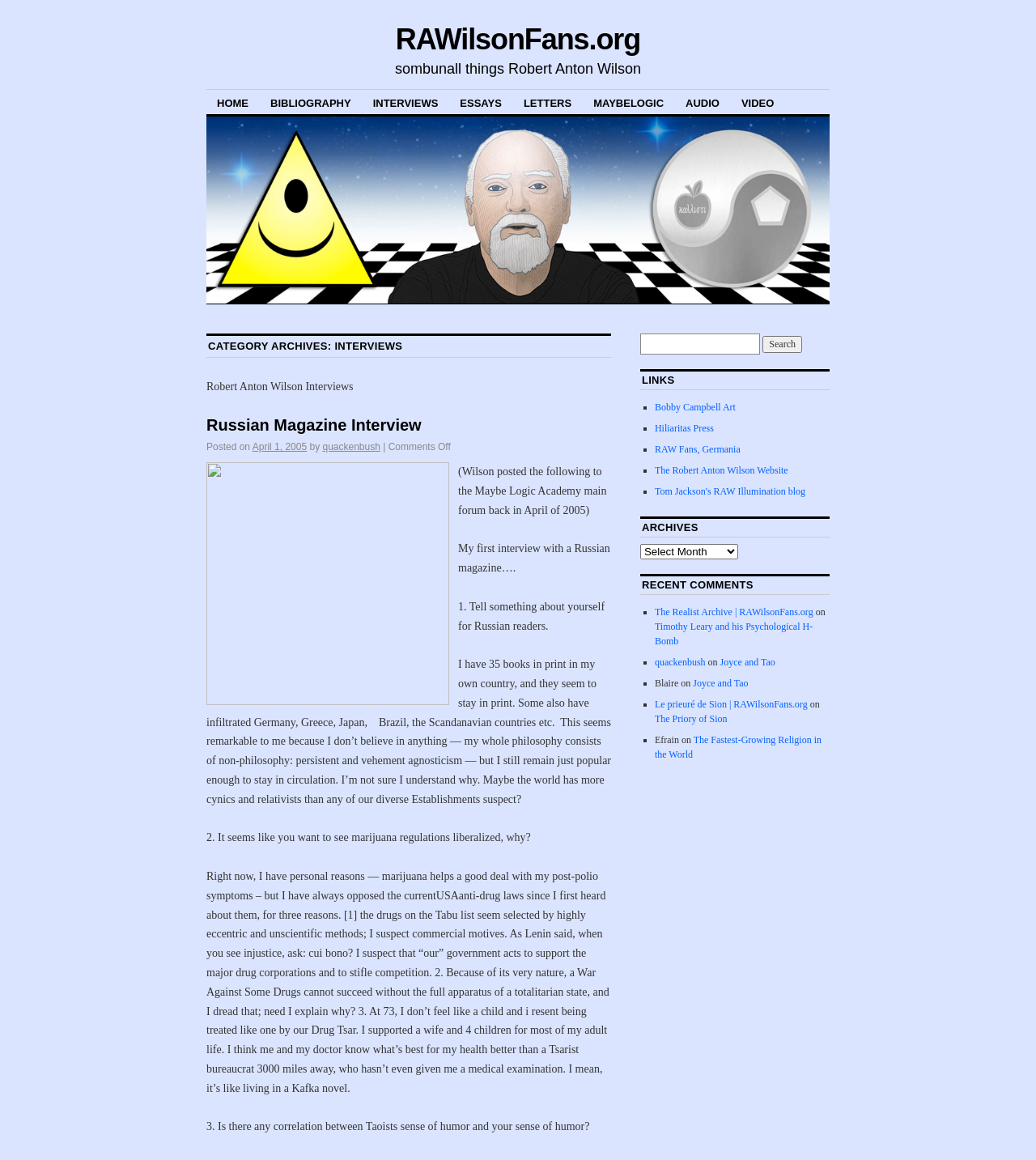Explain in detail what you observe on this webpage.

This webpage is dedicated to Robert Anton Wilson Interviews. At the top, there is a header section with a link to the website's homepage, "RAWilsonFans.org", and a title "Robert Anton Wilson Interviews". Below the header, there is a navigation menu with links to different sections of the website, including "HOME", "BIBLIOGRAPHY", "INTERVIEWS", "ESSAYS", "LETTERS", "MAYBELOGIC", "AUDIO", and "VIDEO".

The main content of the webpage is an interview with Robert Anton Wilson, titled "Russian Magazine Interview". The interview is divided into several sections, each with a question and Wilson's response. The questions are numbered, and the responses are lengthy paragraphs of text. The interview discusses various topics, including Wilson's personal life, his views on marijuana regulations, and his sense of humor.

To the right of the main content, there is a sidebar with several sections. The top section is a search bar, where users can enter keywords to search the website. Below the search bar, there is a section titled "LINKS", which contains a list of links to other websites related to Robert Anton Wilson. The links are marked with bullet points, and they include websites such as "Bobby Campbell Art" and "The Robert Anton Wilson Website".

Below the "LINKS" section, there is a section titled "ARCHIVES", which contains a dropdown menu with options to view archives of the website. Next to the "ARCHIVES" section, there is a section titled "RECENT COMMENTS", which lists recent comments made on the website. The comments are marked with bullet points, and they include links to the relevant articles and the names of the commenters.

Overall, the webpage is dedicated to providing information and resources about Robert Anton Wilson, including interviews, links to related websites, and archives of the website.